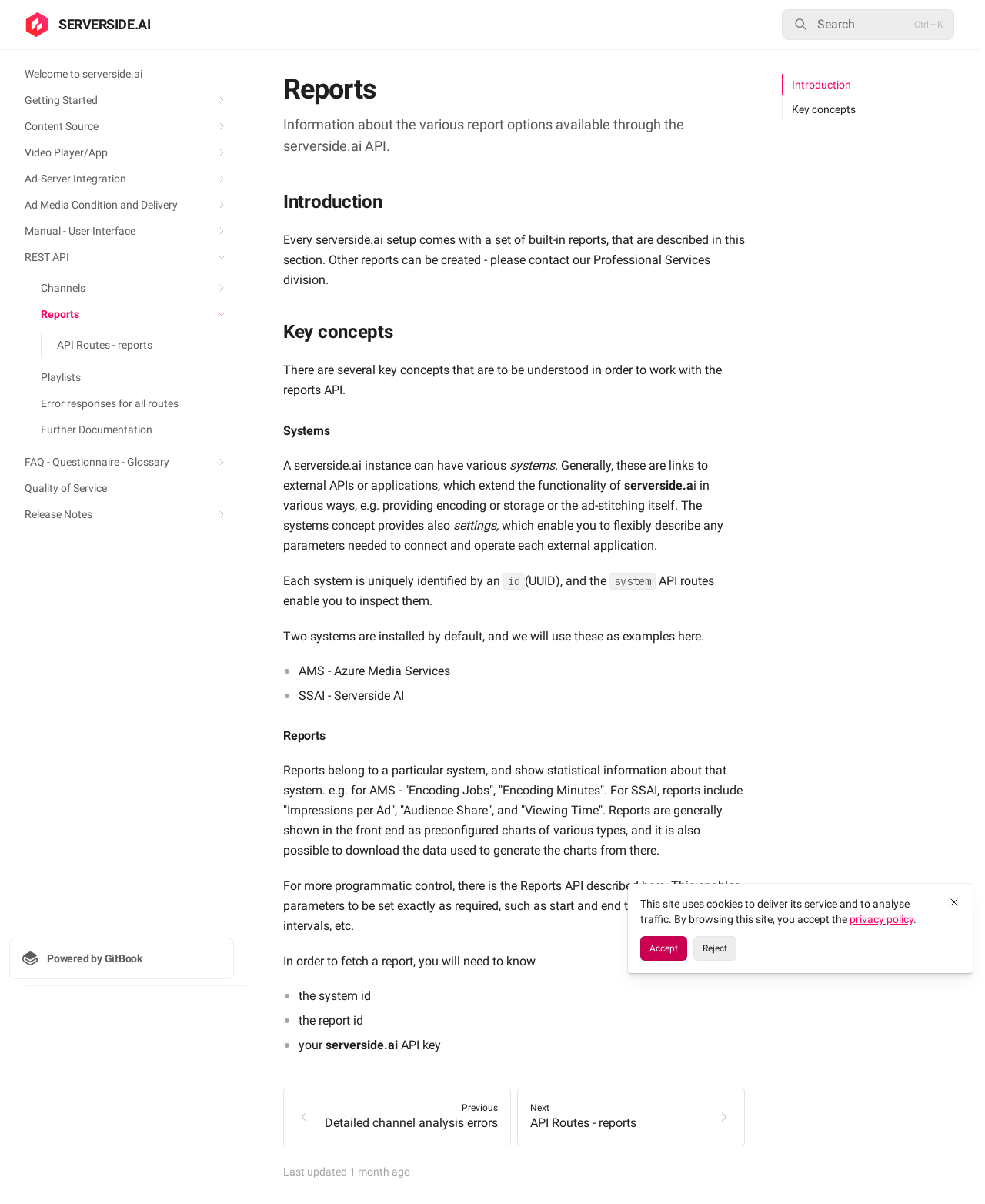From the webpage screenshot, predict the bounding box coordinates (top-left x, top-left y, bottom-right x, bottom-right y) for the UI element described here: cbd gummies for sale 60148

None